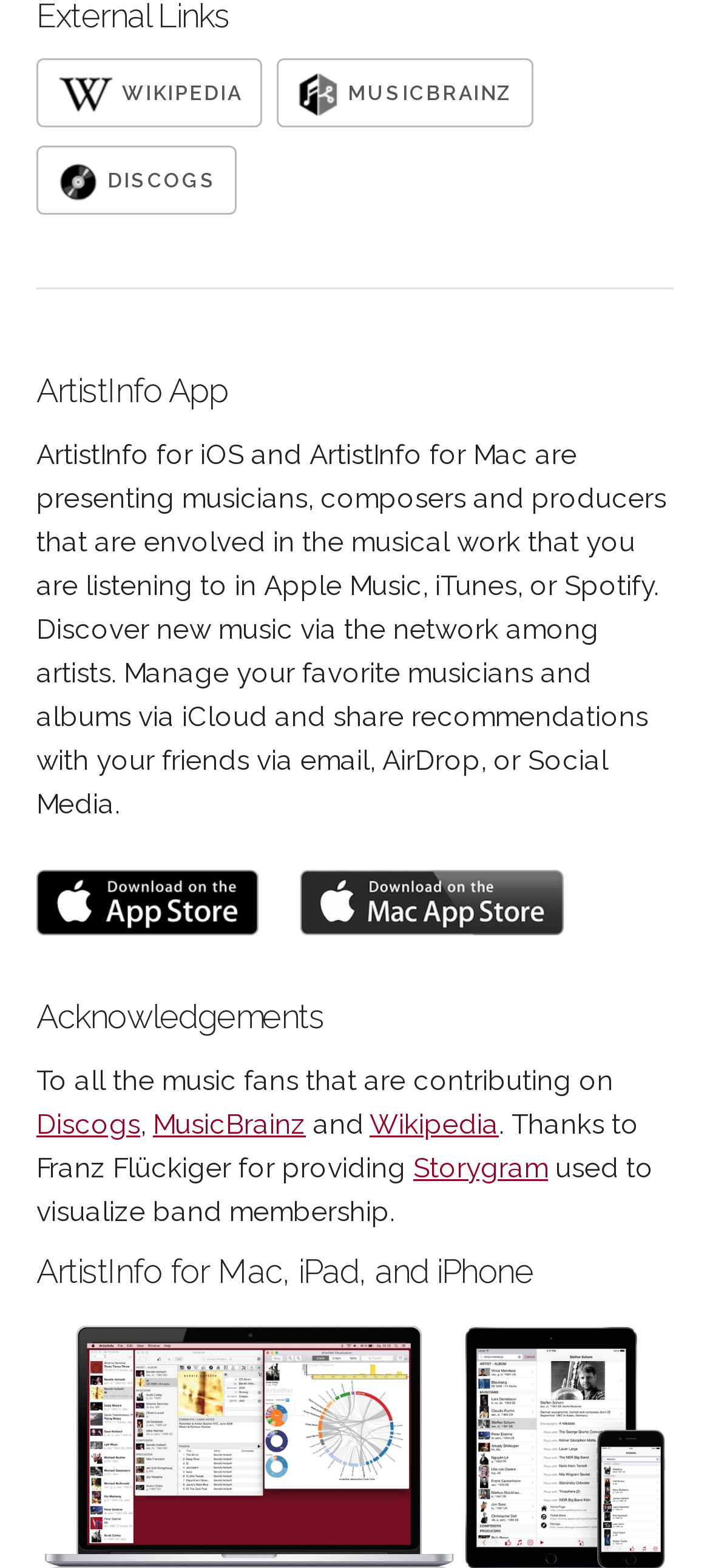Using the webpage screenshot and the element description Wikipedia, determine the bounding box coordinates. Specify the coordinates in the format (top-left x, top-left y, bottom-right x, bottom-right y) with values ranging from 0 to 1.

[0.051, 0.037, 0.369, 0.081]